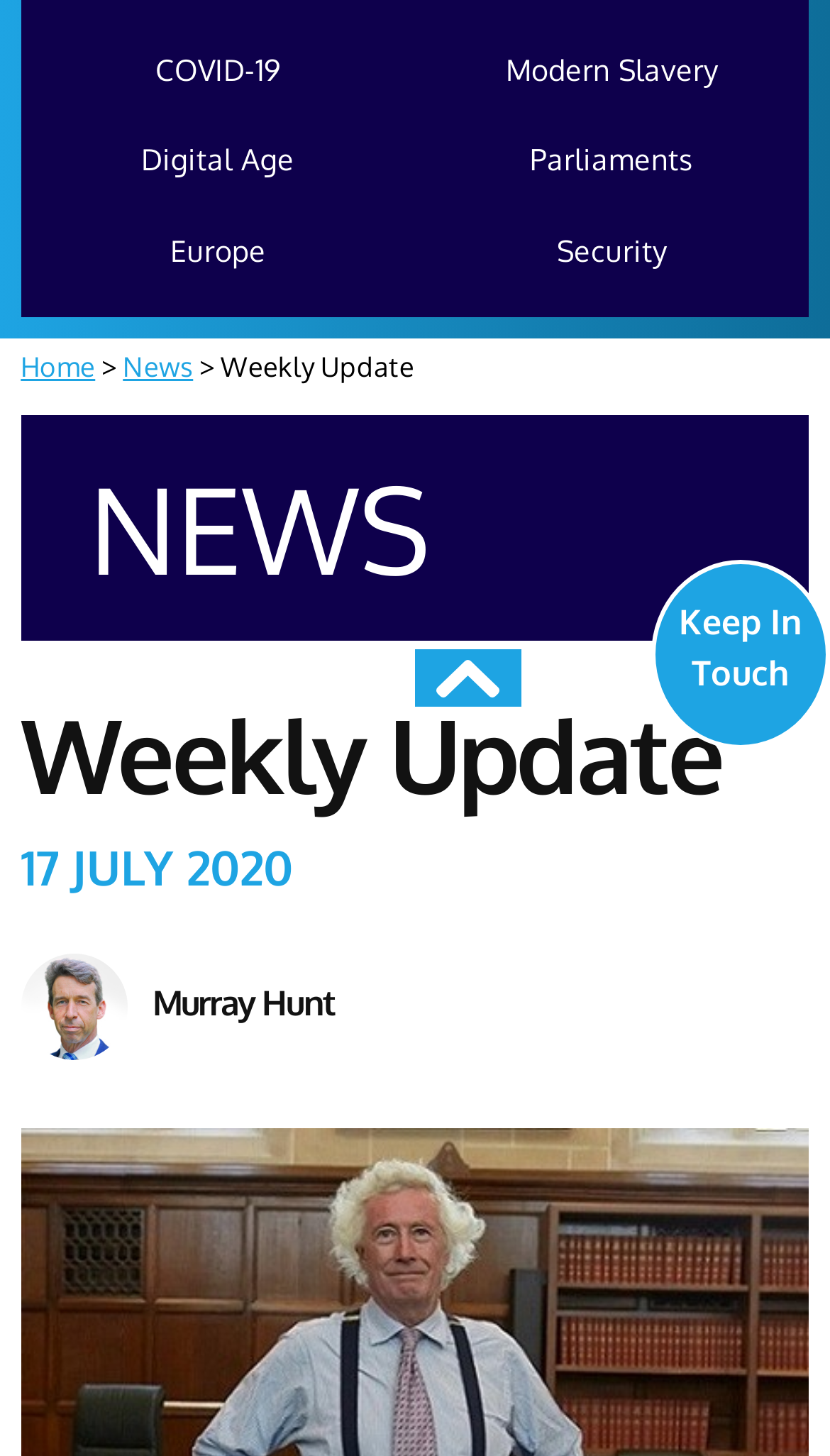Extract the bounding box coordinates of the UI element described: "julio 2018". Provide the coordinates in the format [left, top, right, bottom] with values ranging from 0 to 1.

None